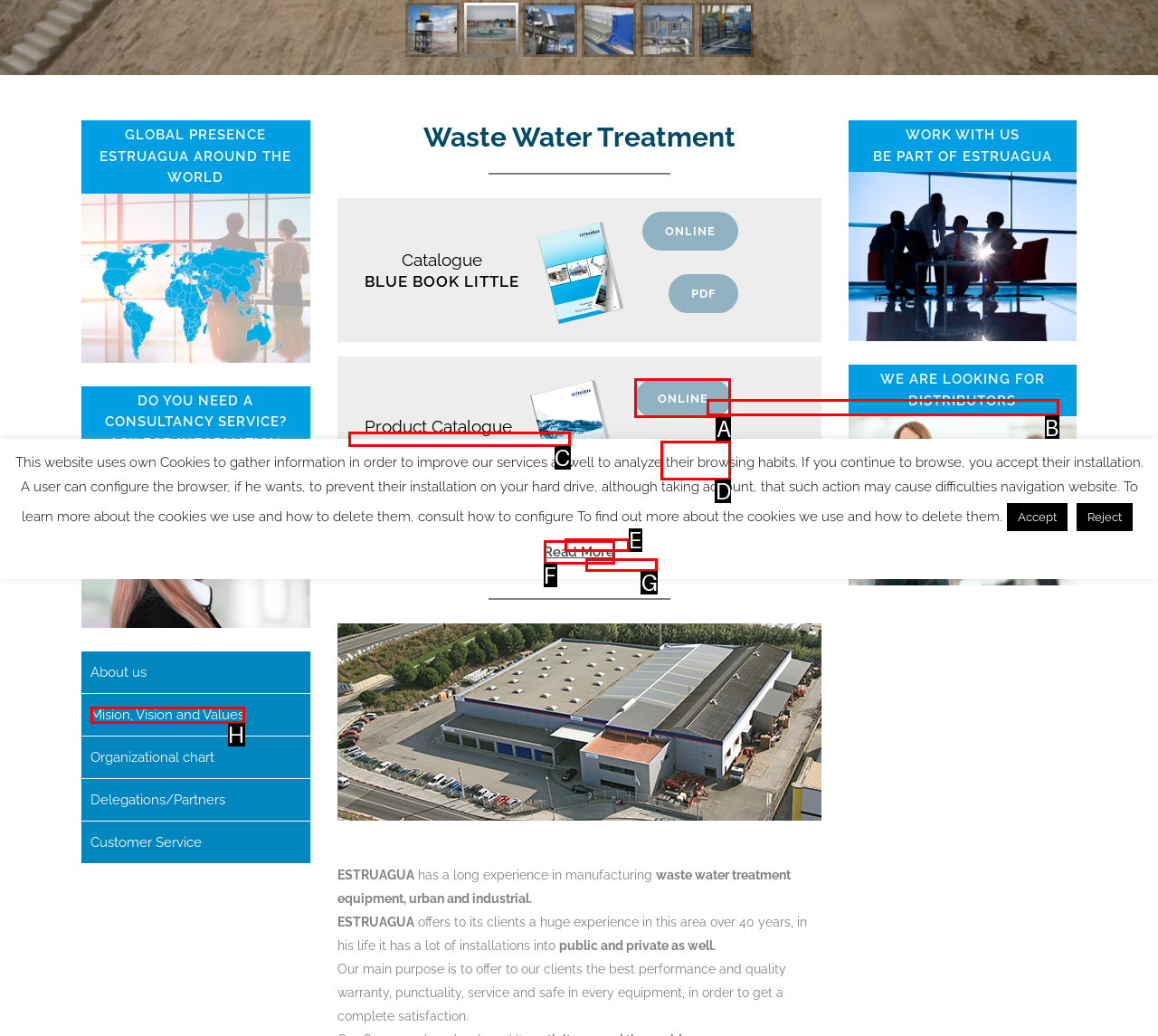Please determine which option aligns with the description: Mision, Vision and Values. Respond with the option’s letter directly from the available choices.

H